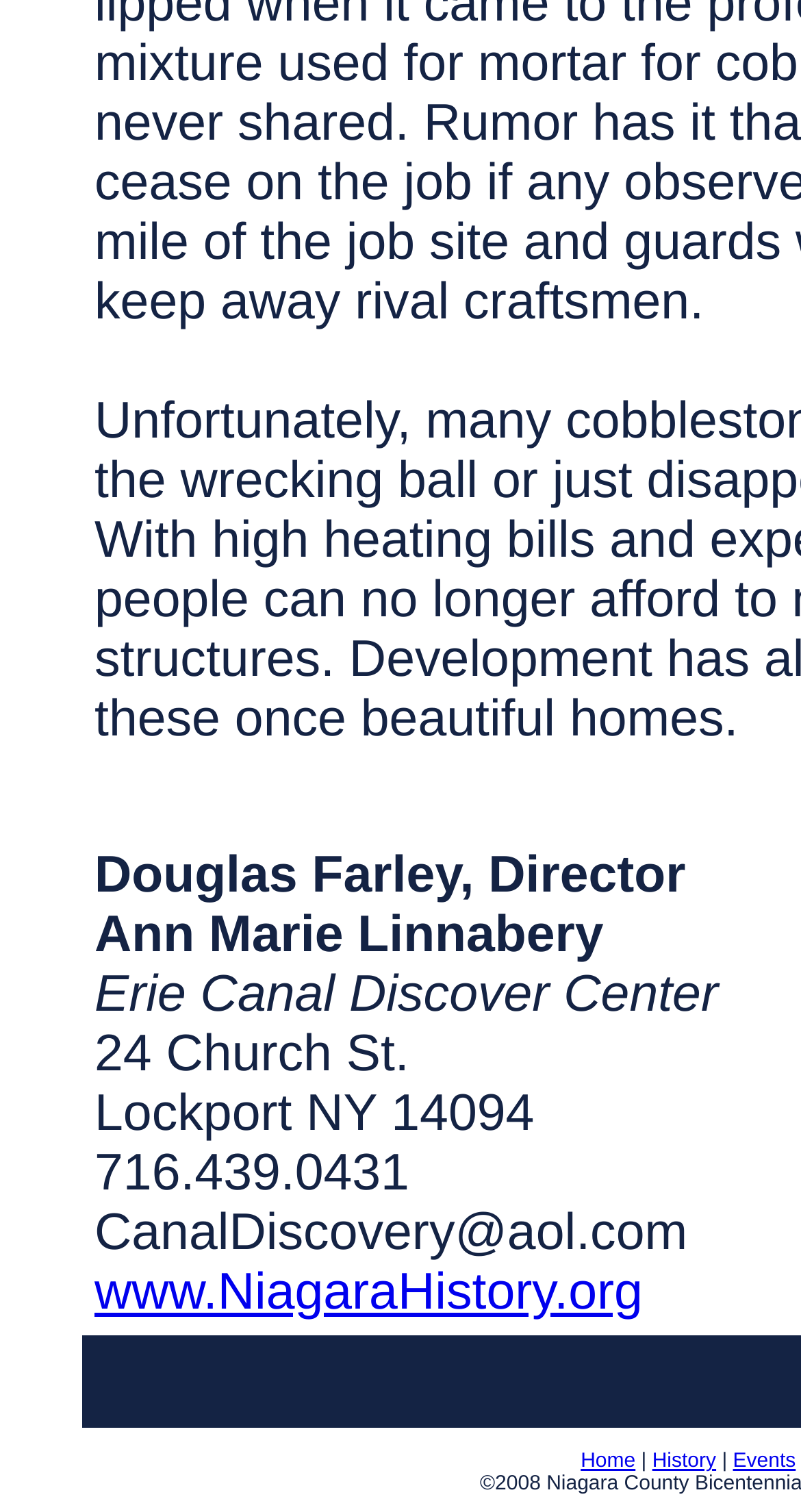What is the address of Erie Canal Discover Center?
Give a one-word or short phrase answer based on the image.

24 Church St., Lockport NY 14094